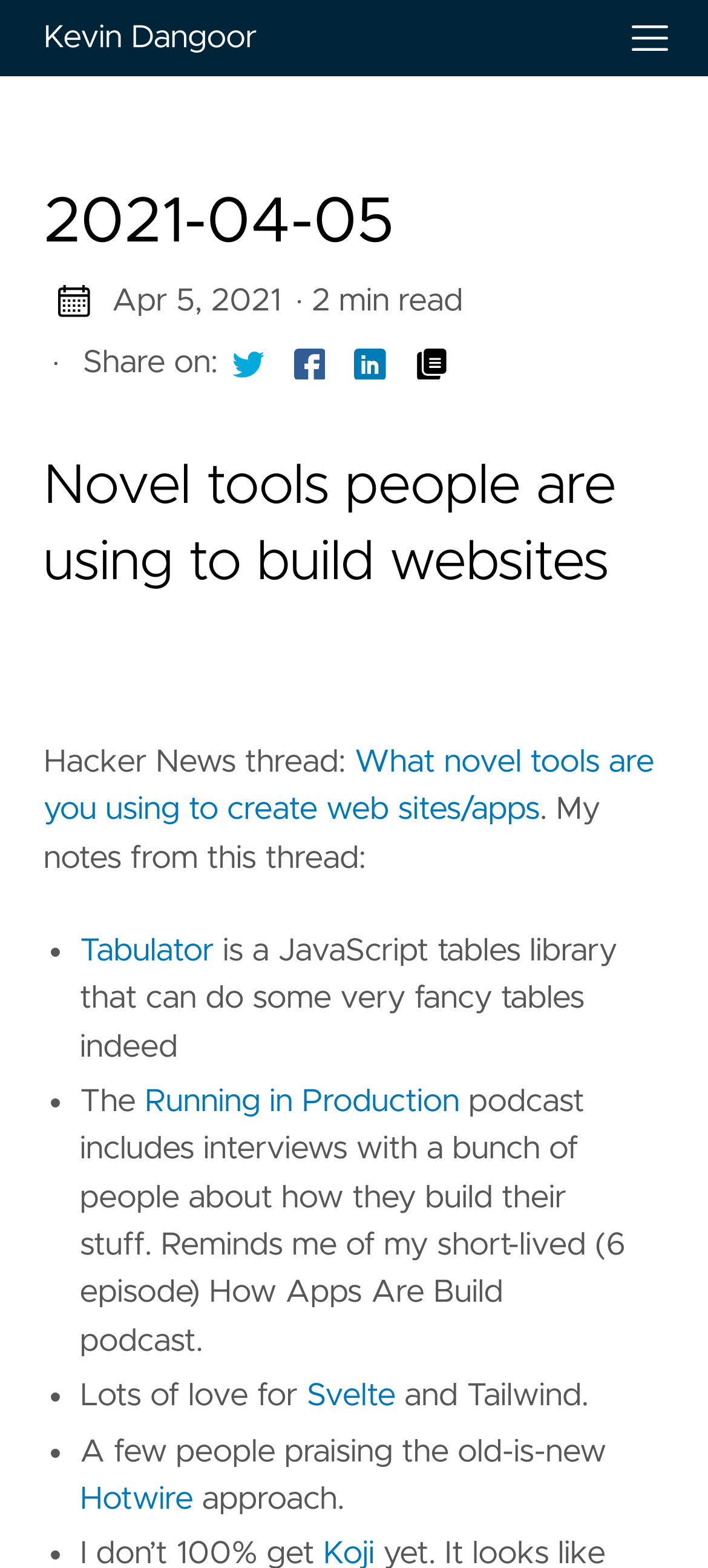How many tools are mentioned in the article? Look at the image and give a one-word or short phrase answer.

4